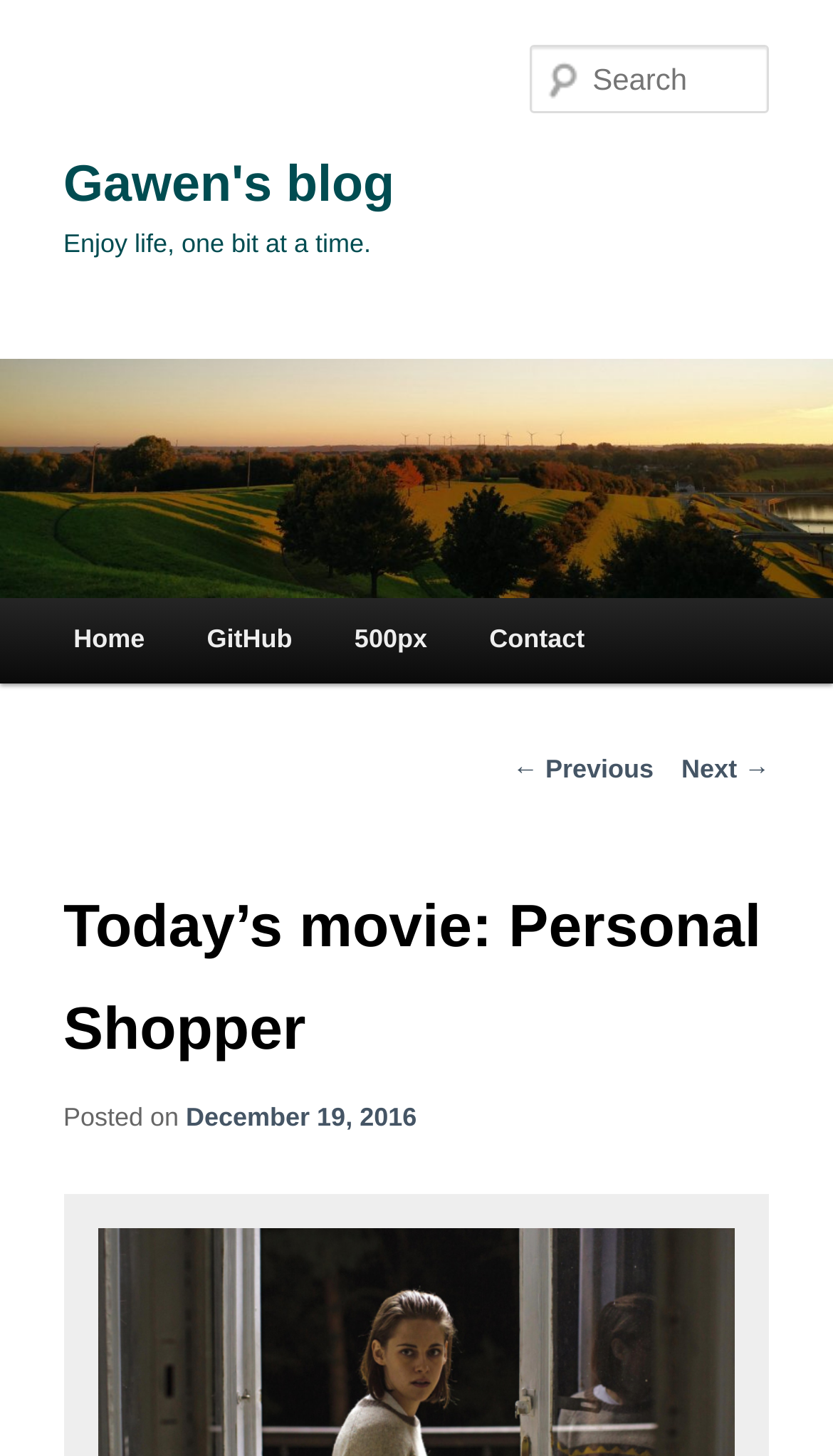Provide the bounding box coordinates of the HTML element described by the text: "December 19, 2016". The coordinates should be in the format [left, top, right, bottom] with values between 0 and 1.

[0.223, 0.757, 0.5, 0.778]